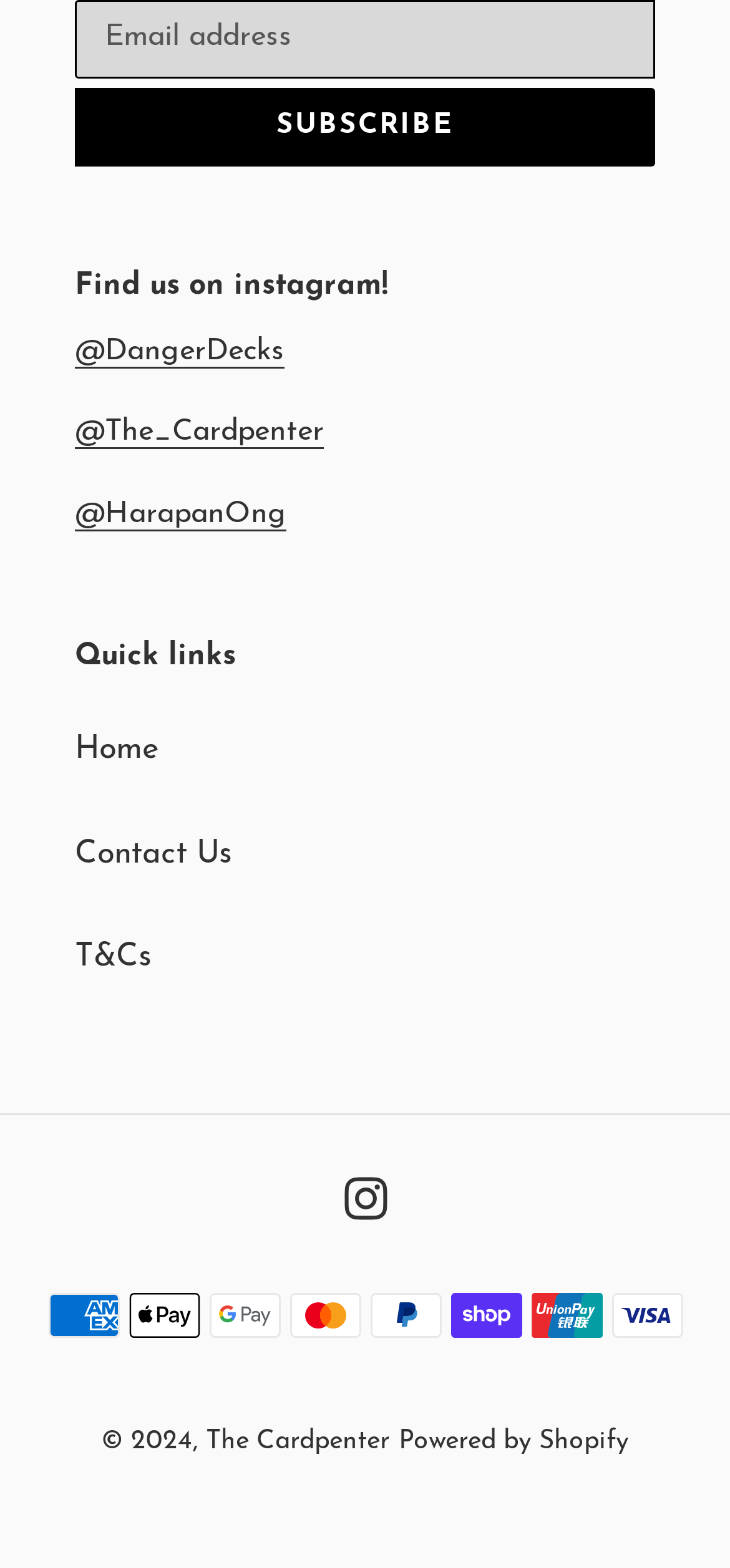Determine the bounding box coordinates for the region that must be clicked to execute the following instruction: "Visit Instagram".

[0.471, 0.748, 0.529, 0.778]